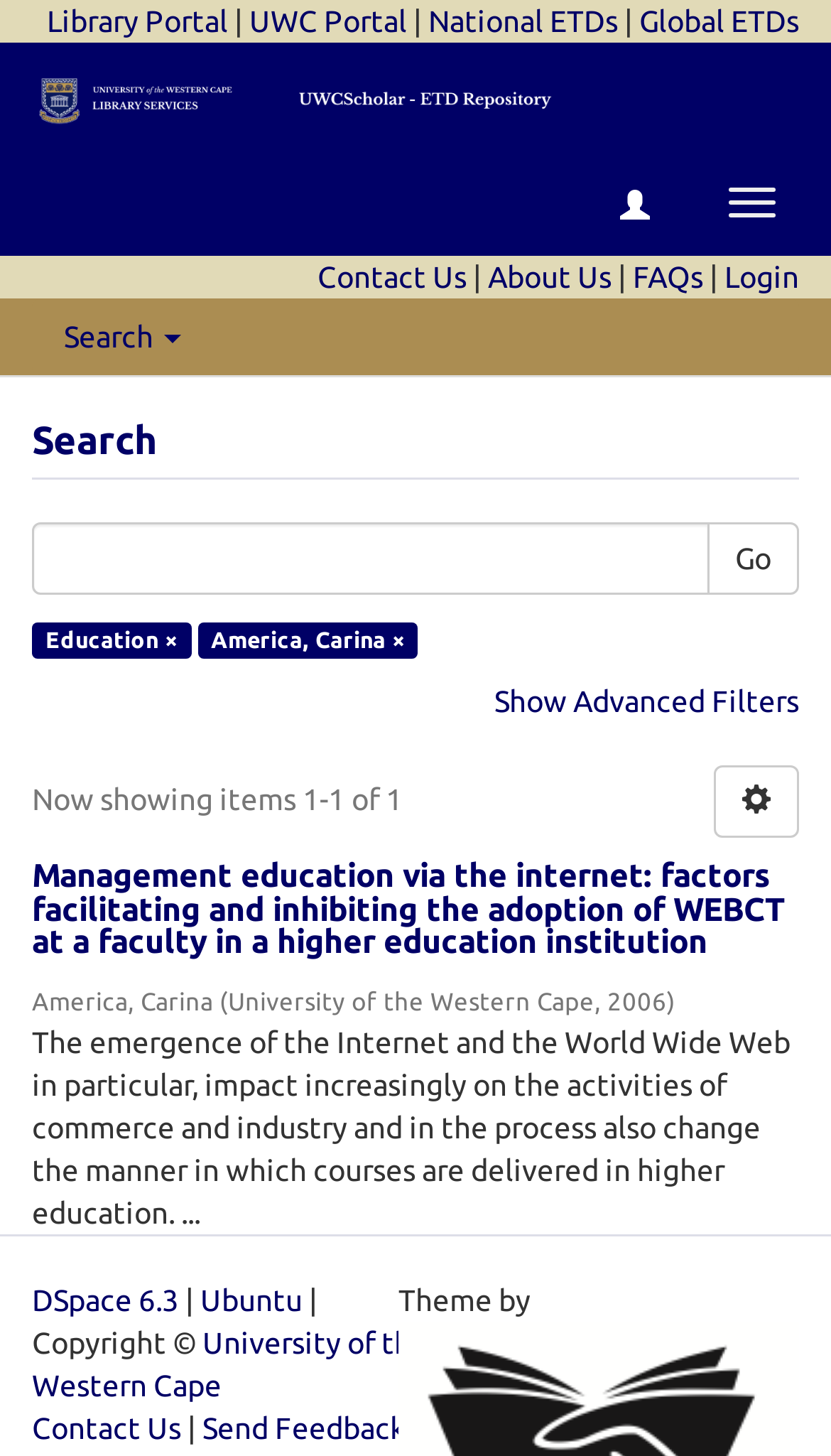Please find the bounding box coordinates of the element that needs to be clicked to perform the following instruction: "Click on the 'Show Advanced Filters' link". The bounding box coordinates should be four float numbers between 0 and 1, represented as [left, top, right, bottom].

[0.595, 0.47, 0.962, 0.494]